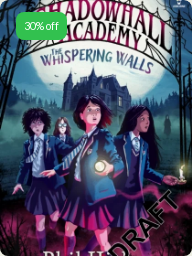Refer to the image and provide an in-depth answer to the question:
What is the discount offered on the book?

A green banner on the book cover indicates a promotional offer of 30% off, suggesting a limited-time discount for potential buyers.